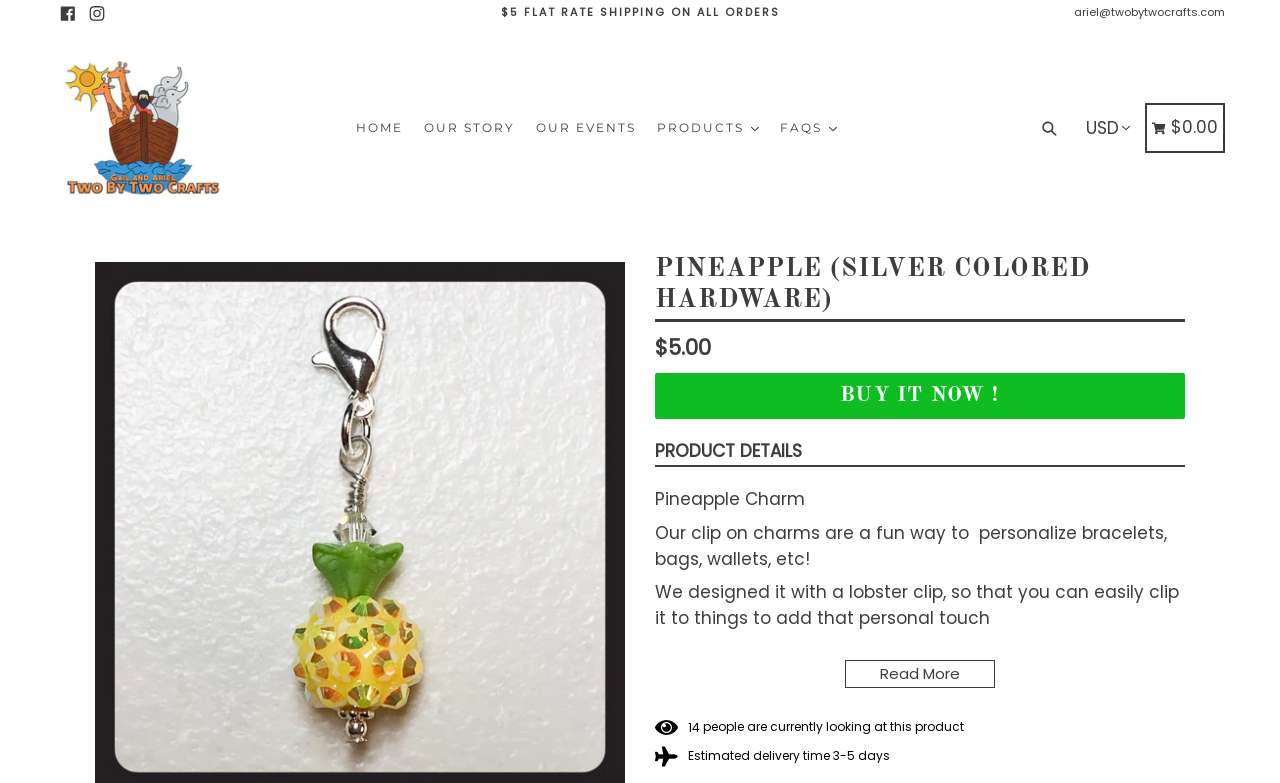Please identify the bounding box coordinates of the area I need to click to accomplish the following instruction: "Enter your offer code".

None